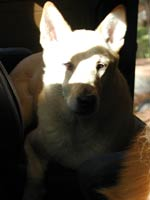Answer the question below with a single word or a brief phrase: 
What is the source of light in the image?

Sunlight